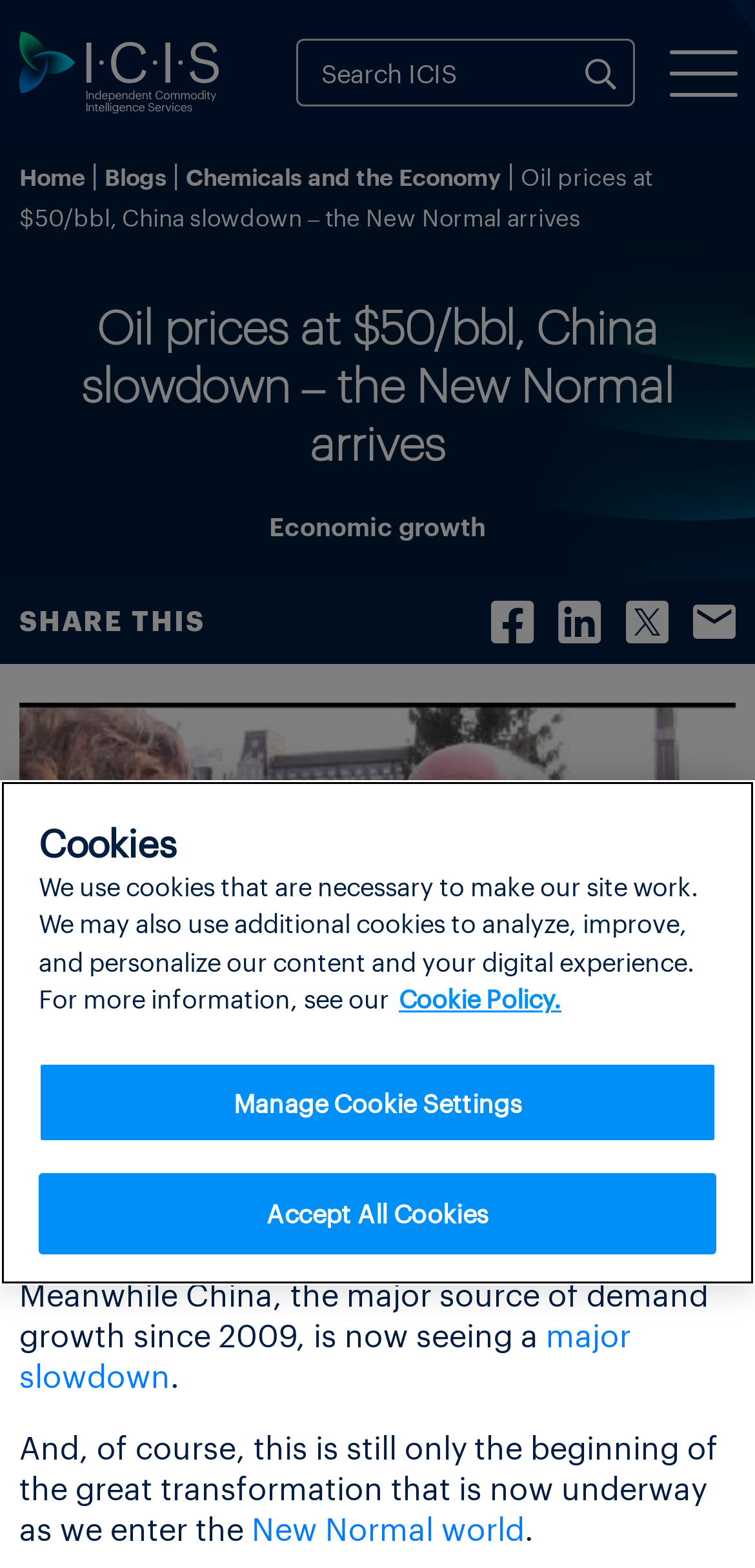What is the topic of the blog post?
Carefully examine the image and provide a detailed answer to the question.

The topic of the blog post can be inferred from the content, which discusses the drop in oil prices and its relation to the economy, as well as the impact of China's slowdown on demand growth.